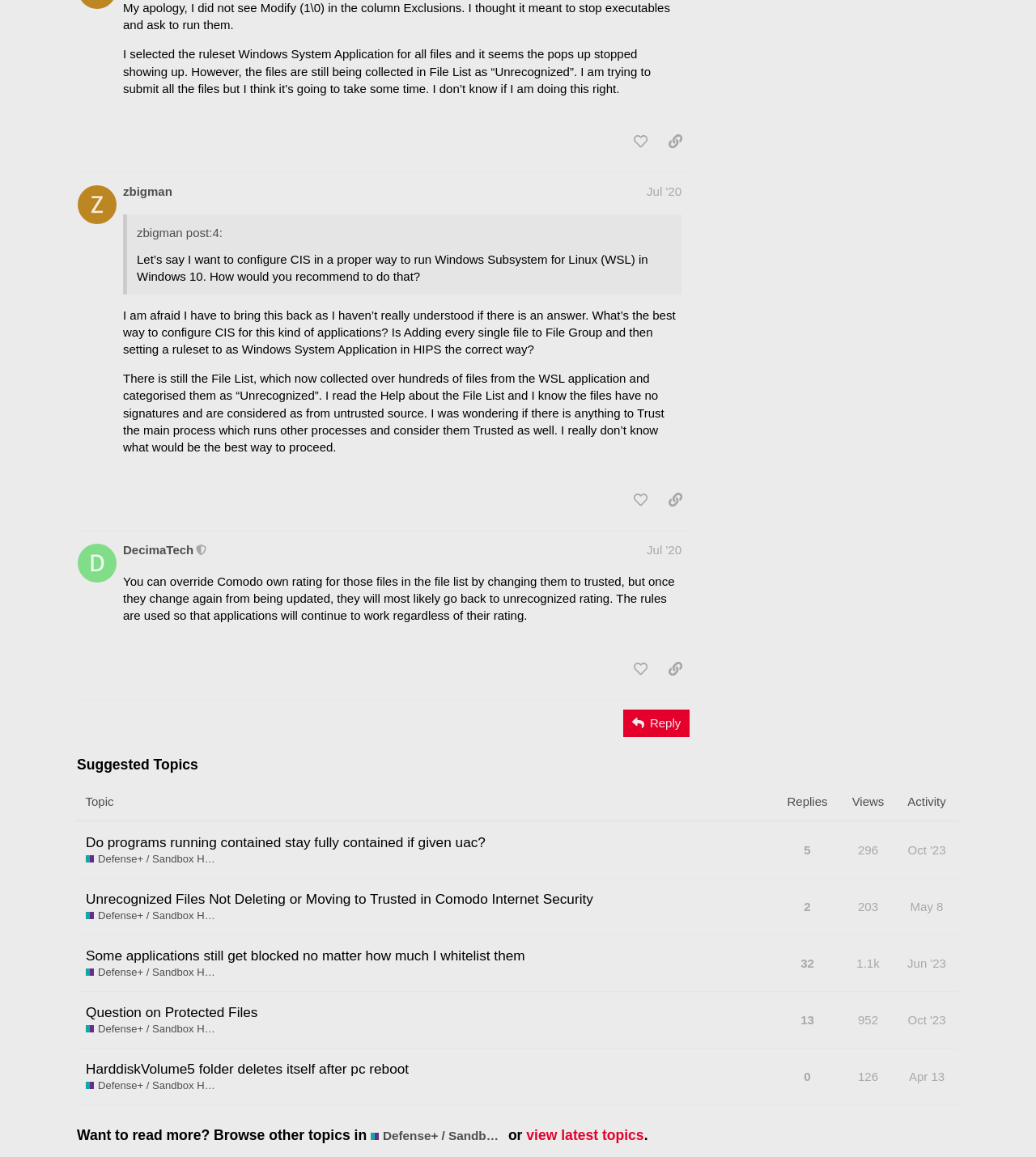Can you override Comodo's rating for files in the File List?
Answer the question using a single word or phrase, according to the image.

Yes